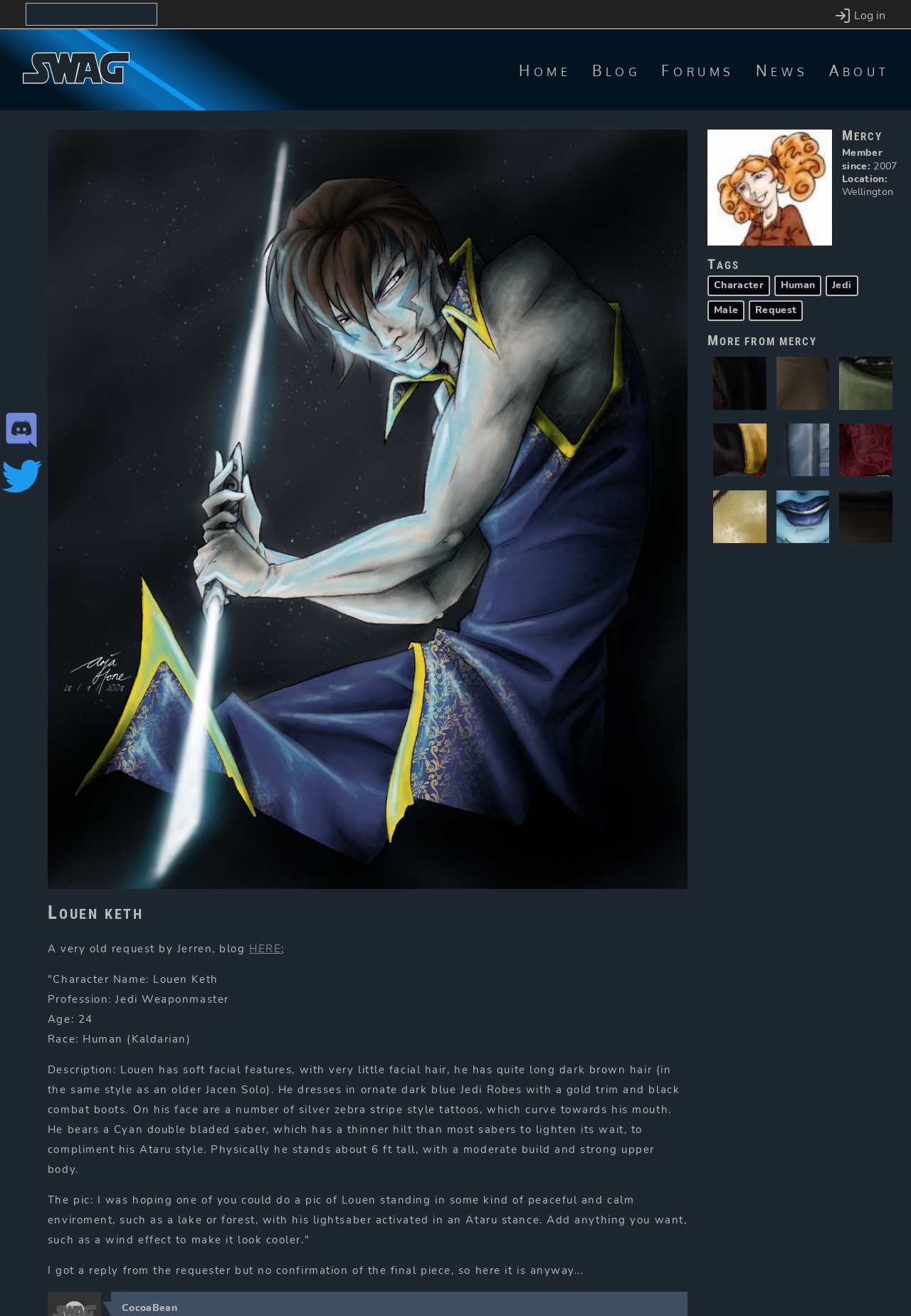Please determine the bounding box coordinates of the element's region to click in order to carry out the following instruction: "View the blog". The coordinates should be four float numbers between 0 and 1, i.e., [left, top, right, bottom].

[0.65, 0.046, 0.703, 0.061]